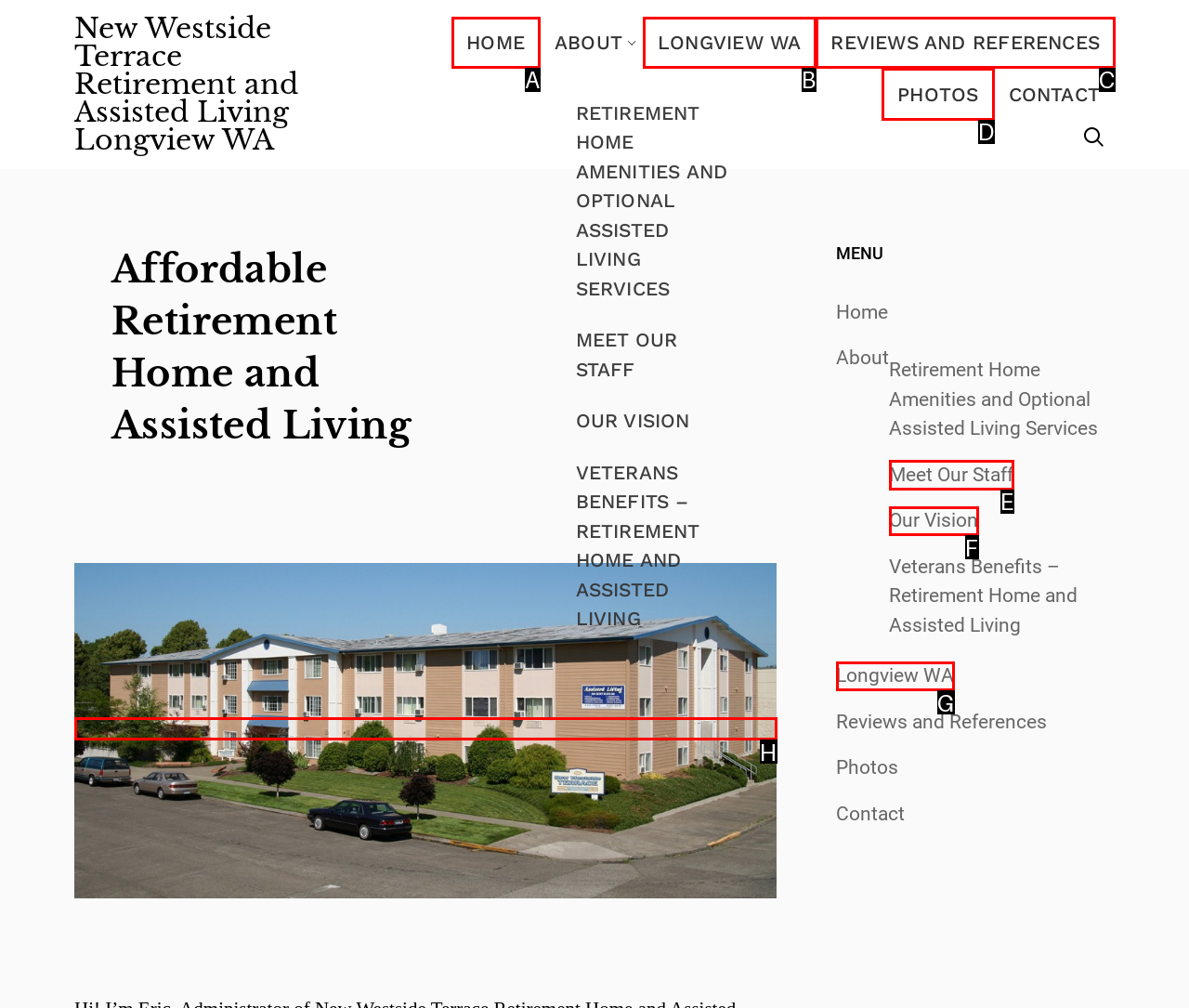Find the option you need to click to complete the following instruction: View photos
Answer with the corresponding letter from the choices given directly.

D